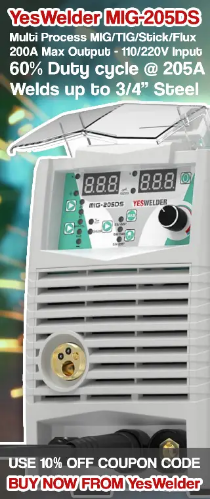What is the input voltage of the machine?
Using the visual information, respond with a single word or phrase.

110/220V